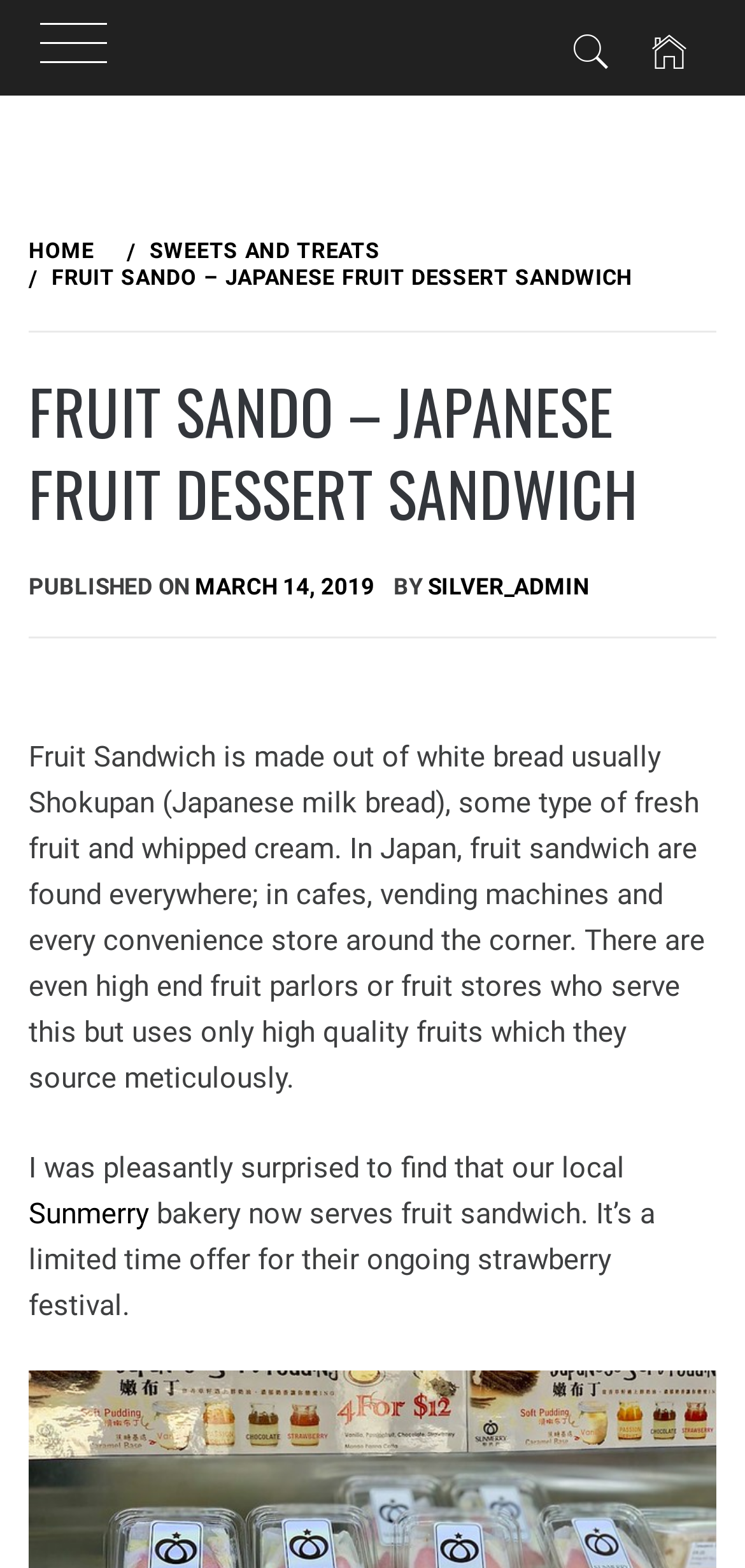Using the details from the image, please elaborate on the following question: What is the main ingredient in Fruit Sando besides bread?

The webpage content explains that Fruit Sandwich is made out of white bread, some type of fresh fruit, and whipped cream, which are the main ingredients besides bread.